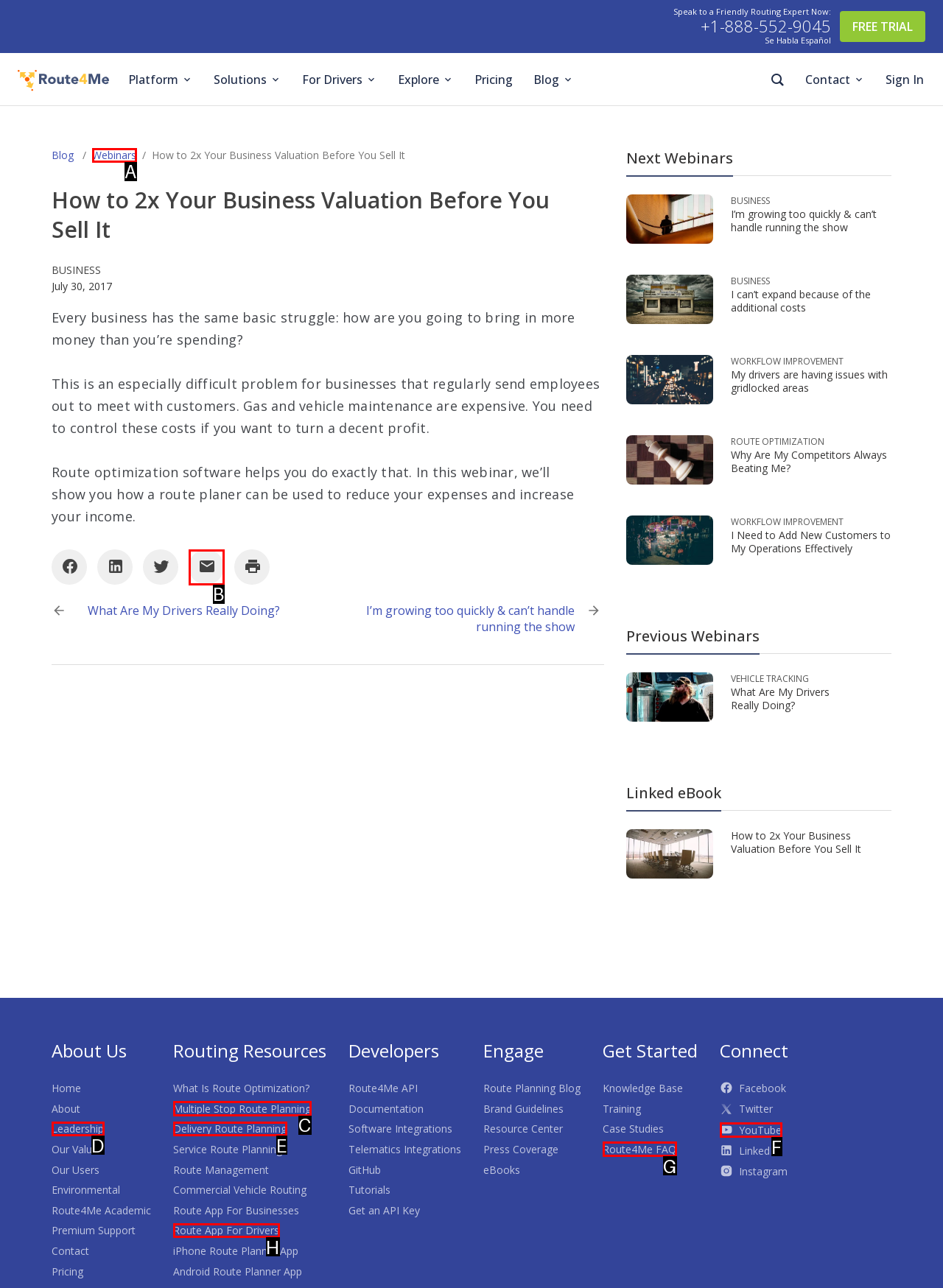Pick the option that best fits the description: Route App For Drivers. Reply with the letter of the matching option directly.

H